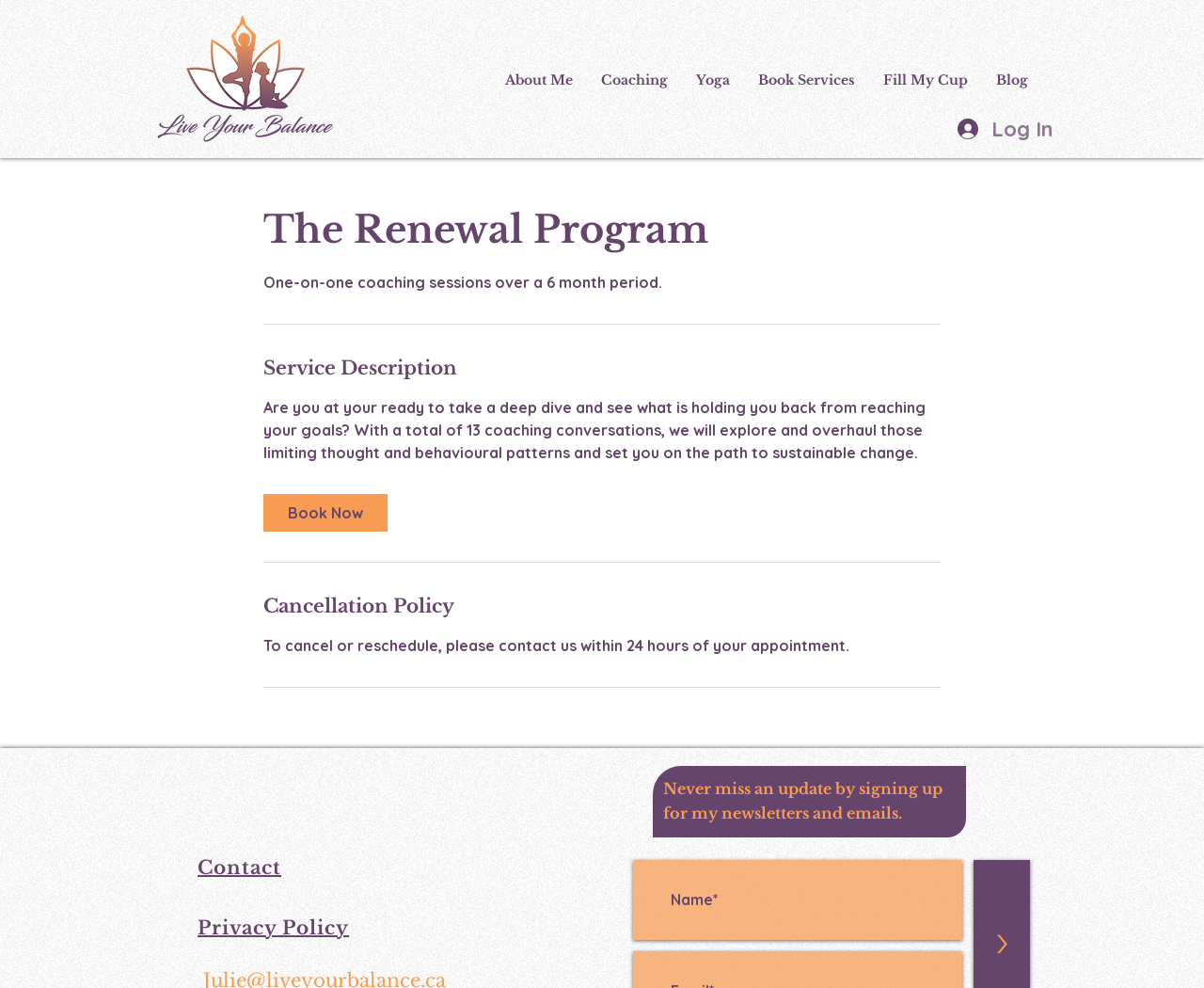Provide the bounding box coordinates of the UI element this sentence describes: "Blog".

[0.816, 0.057, 0.866, 0.105]